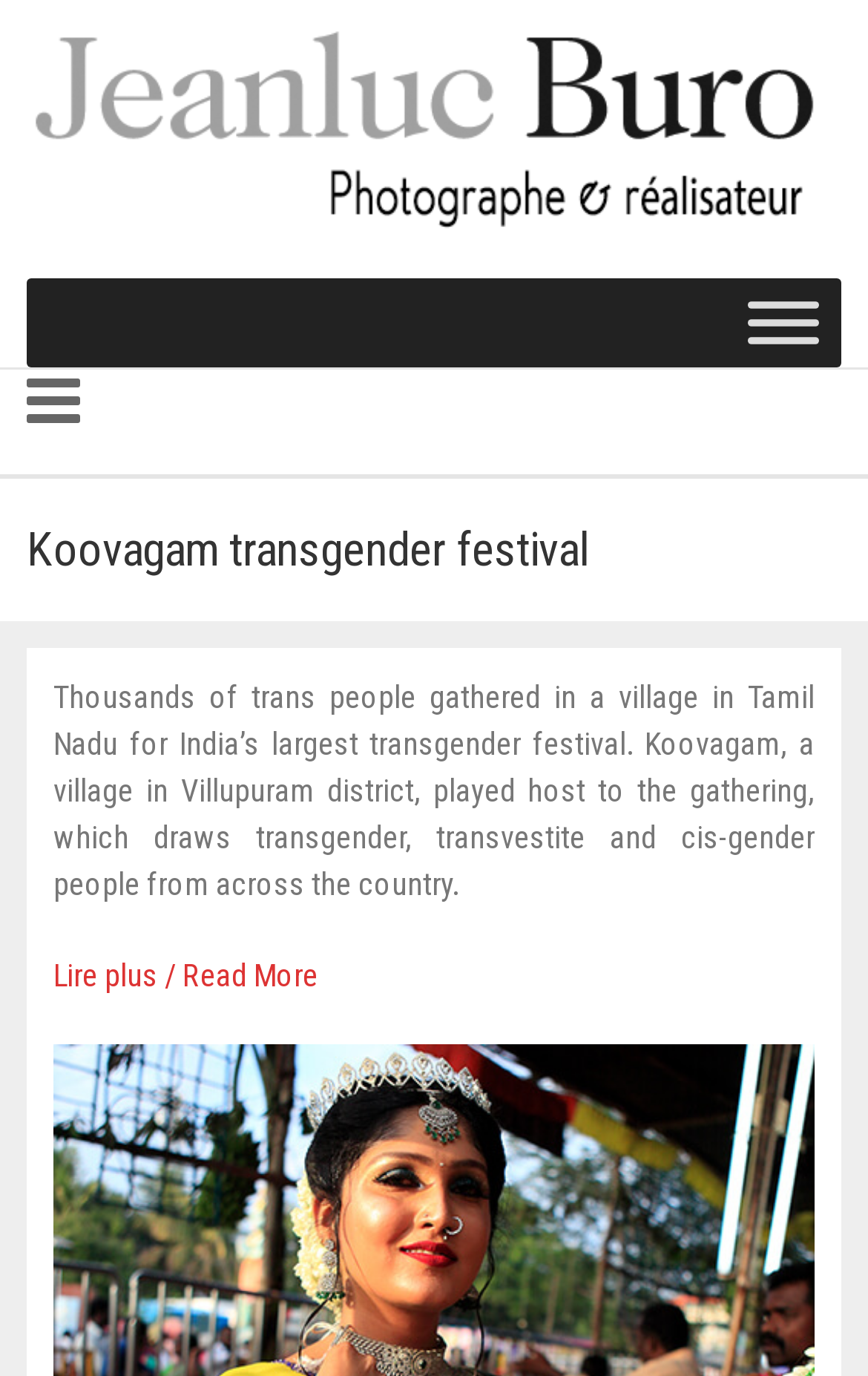Locate and extract the text of the main heading on the webpage.

Koovagam transgender festival